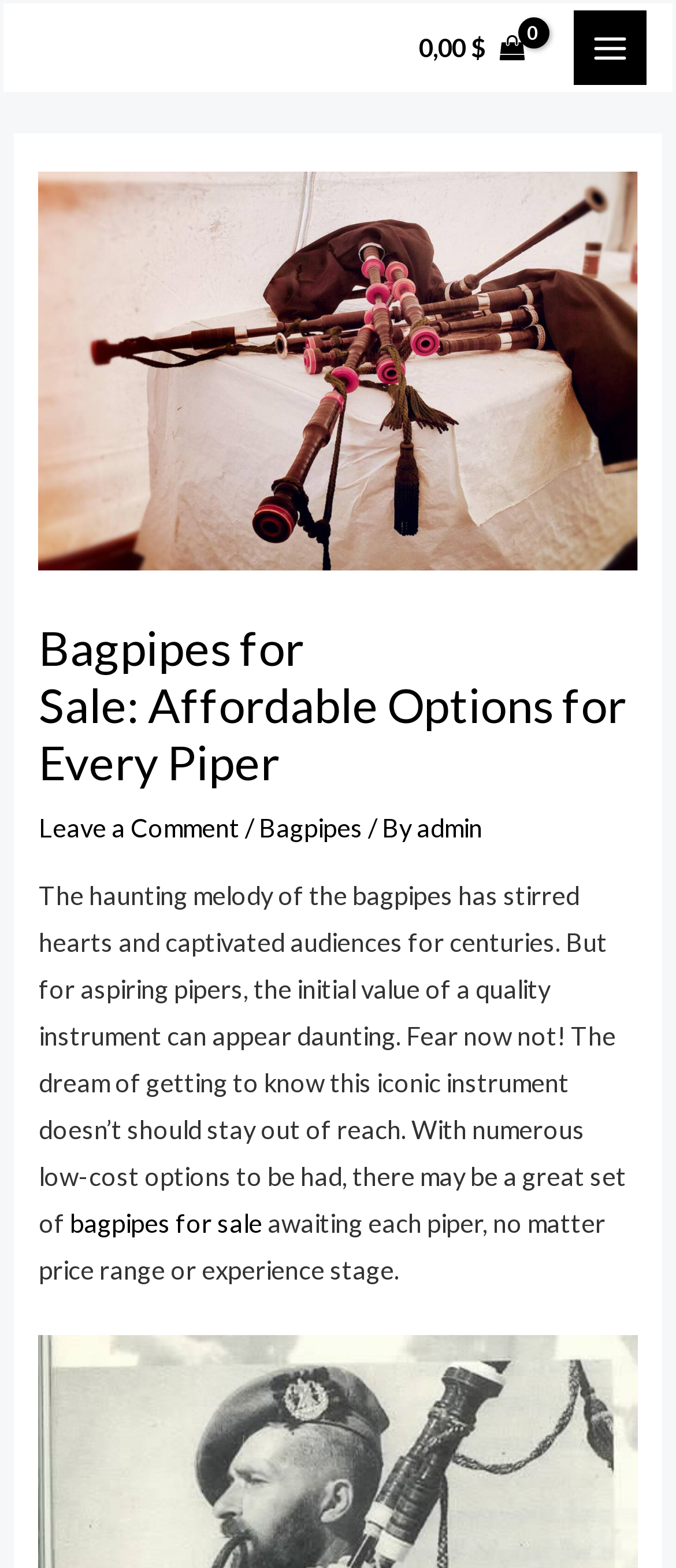Use a single word or phrase to answer the question: 
What is the purpose of the webpage?

To sell bagpipes